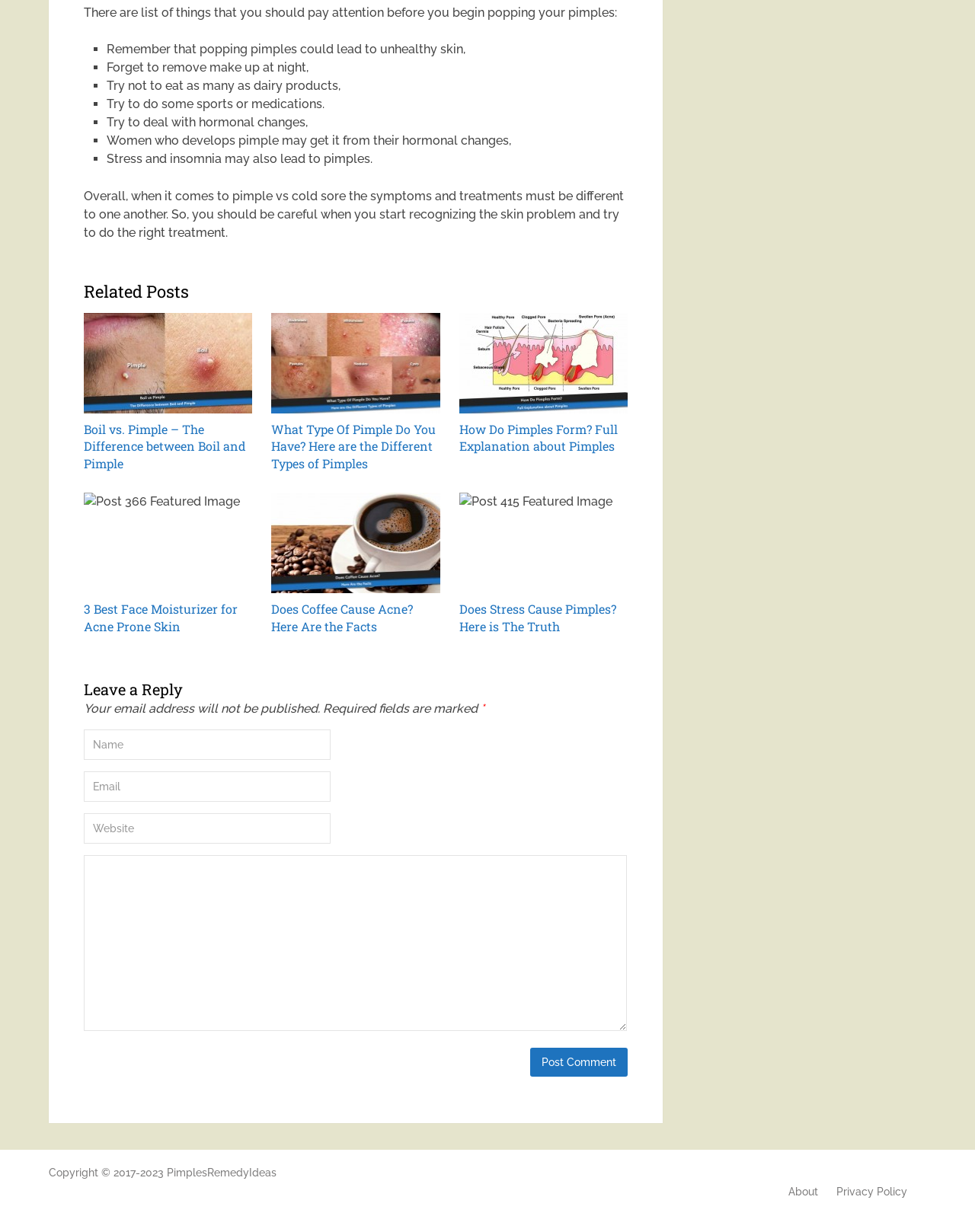Pinpoint the bounding box coordinates of the clickable area necessary to execute the following instruction: "Go to FUNKYPANCAKE homepage". The coordinates should be given as four float numbers between 0 and 1, namely [left, top, right, bottom].

None